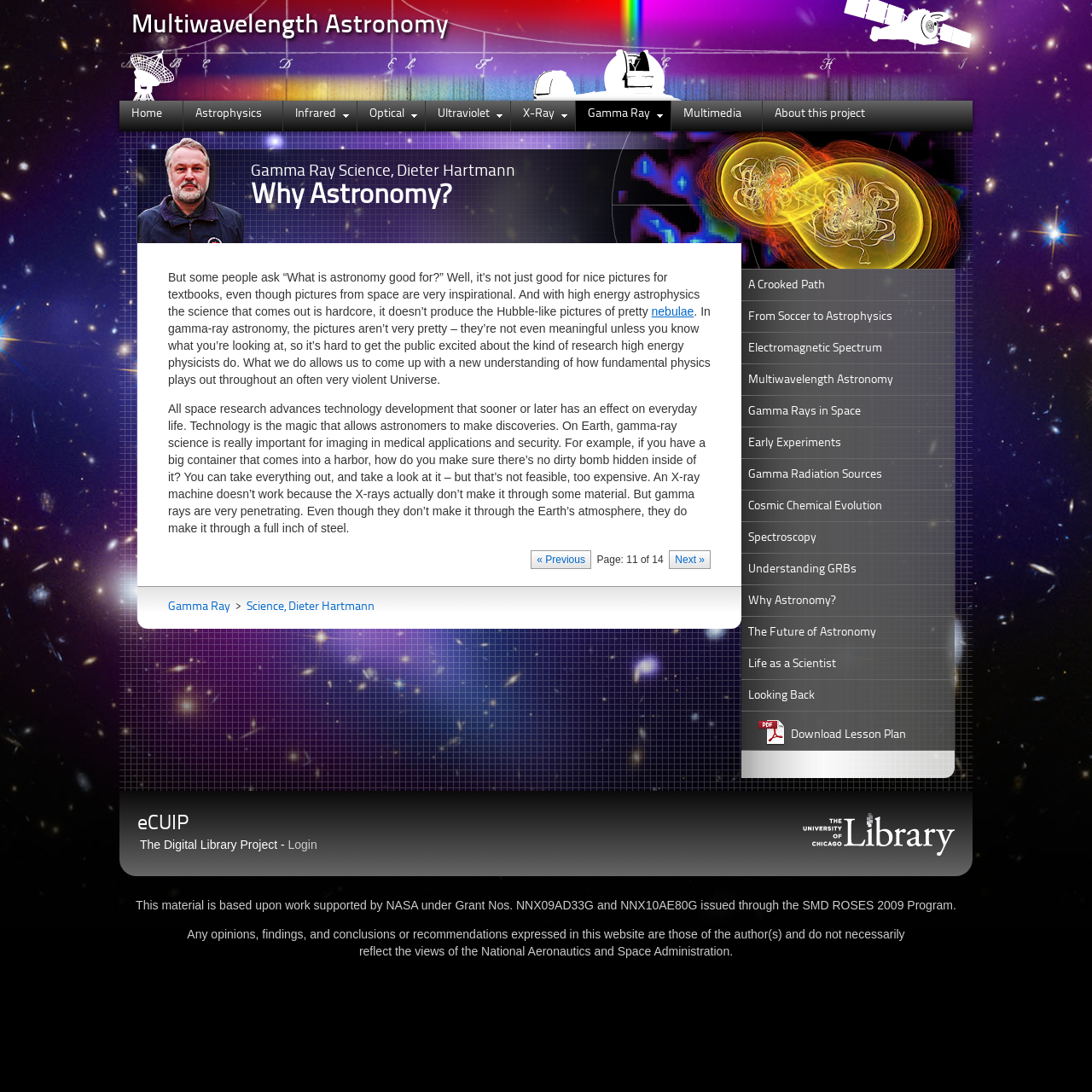Extract the bounding box for the UI element that matches this description: "Download Lesson Plan".

[0.679, 0.651, 0.874, 0.687]